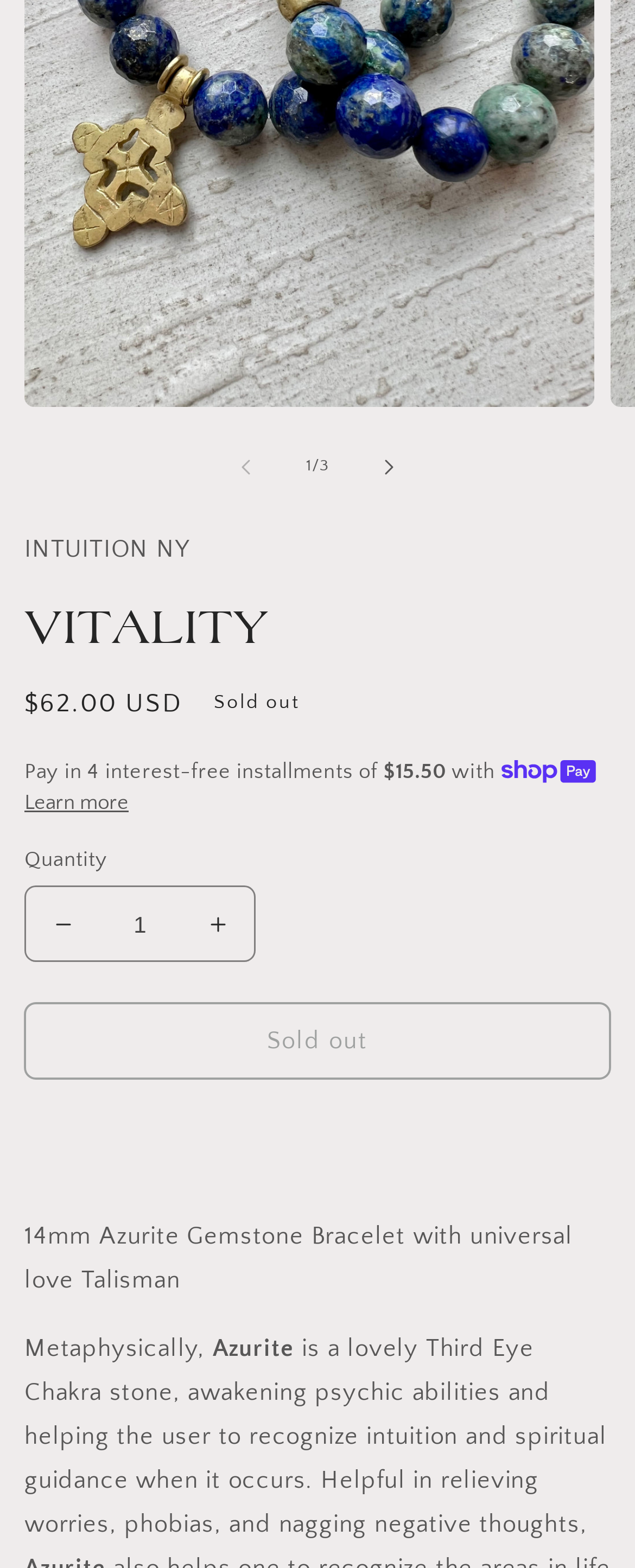Provide the bounding box coordinates in the format (top-left x, top-left y, bottom-right x, bottom-right y). All values are floating point numbers between 0 and 1. Determine the bounding box coordinate of the UI element described as: Learn more

[0.038, 0.503, 0.203, 0.523]